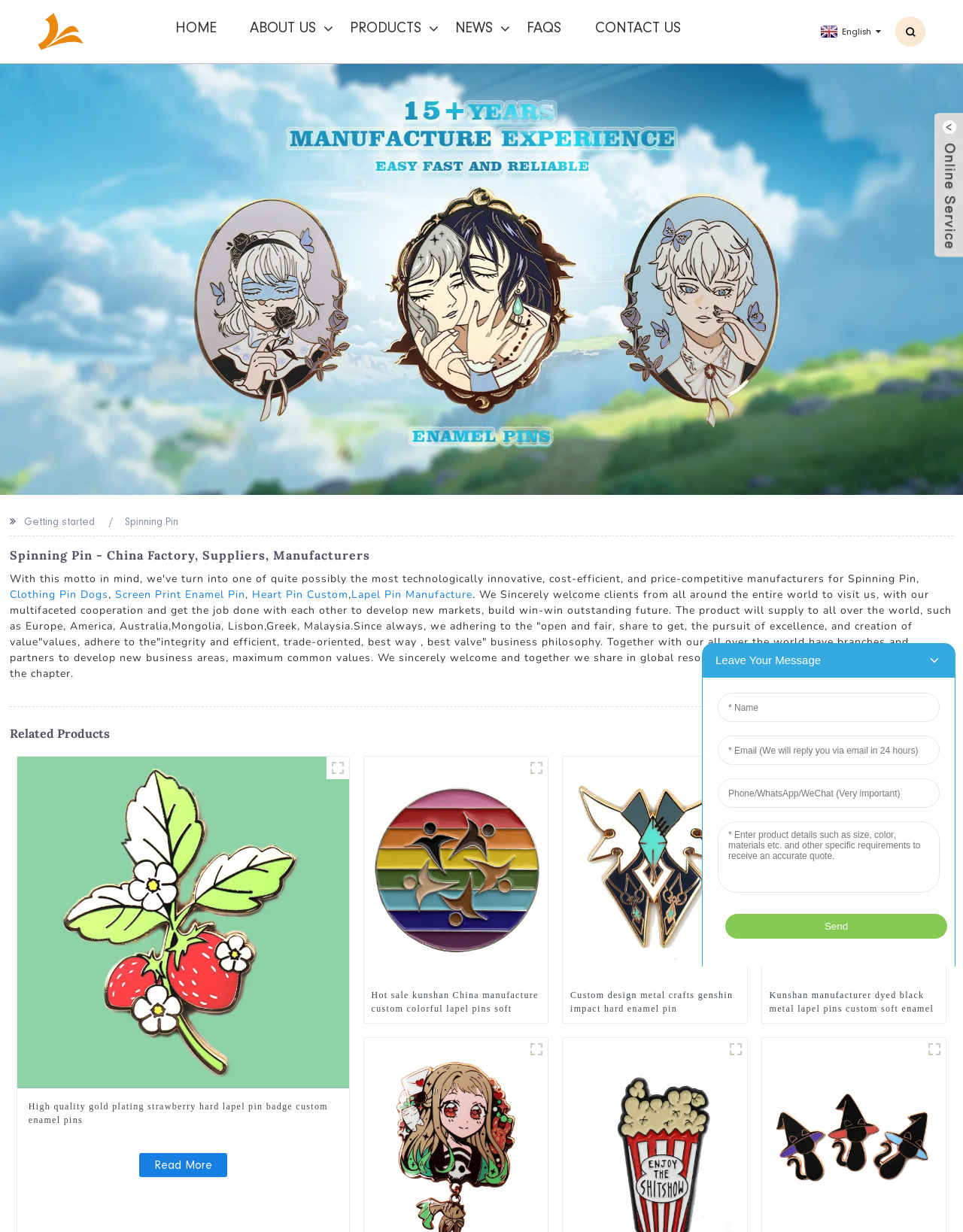Determine the bounding box coordinates of the region I should click to achieve the following instruction: "Click the CONTACT US link". Ensure the bounding box coordinates are four float numbers between 0 and 1, i.e., [left, top, right, bottom].

[0.61, 0.013, 0.714, 0.032]